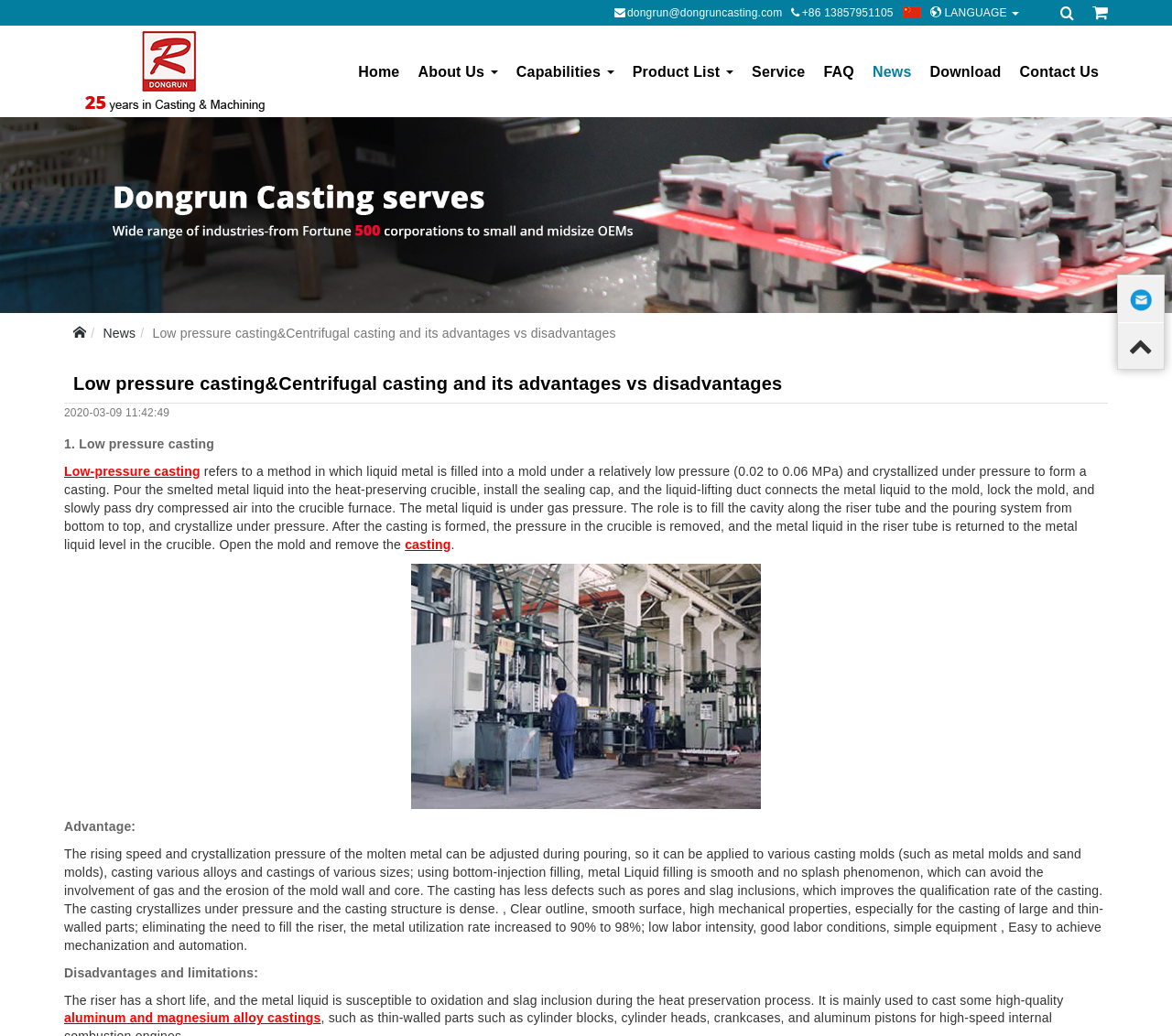What is the company's email address?
Refer to the image and provide a thorough answer to the question.

The company's email address can be found at the top of the webpage, next to the phone number. It is 'dongrun@dongruncasting.com'.